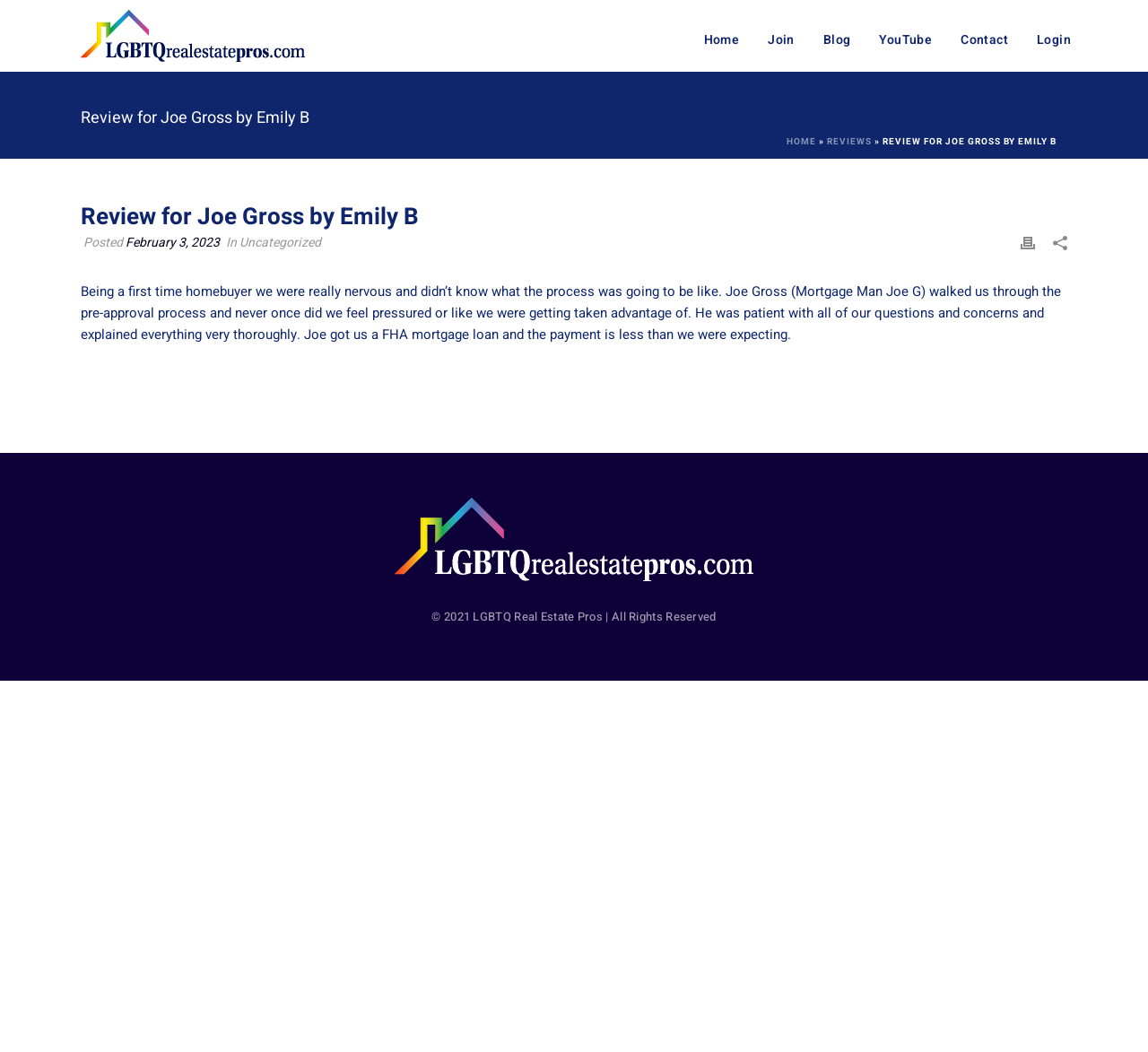Please find the bounding box coordinates for the clickable element needed to perform this instruction: "Read the review for Joe Gross".

[0.07, 0.268, 0.924, 0.327]